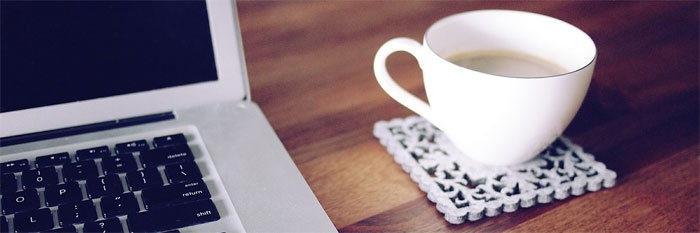Generate a comprehensive description of the image.

In this image, a cozy workspace is depicted featuring a silver laptop with its screen closed, positioned on a warm, wooden desk. To the right, there is a delicate white cup, partially filled with a hot beverage, resting atop a stylish, intricately designed grey coaster. The serene arrangement invites a sense of calm and productivity, perfect for moments of reflection or creative work. The overall aesthetic is modern and inviting, blending technology with a touch of homey comfort.